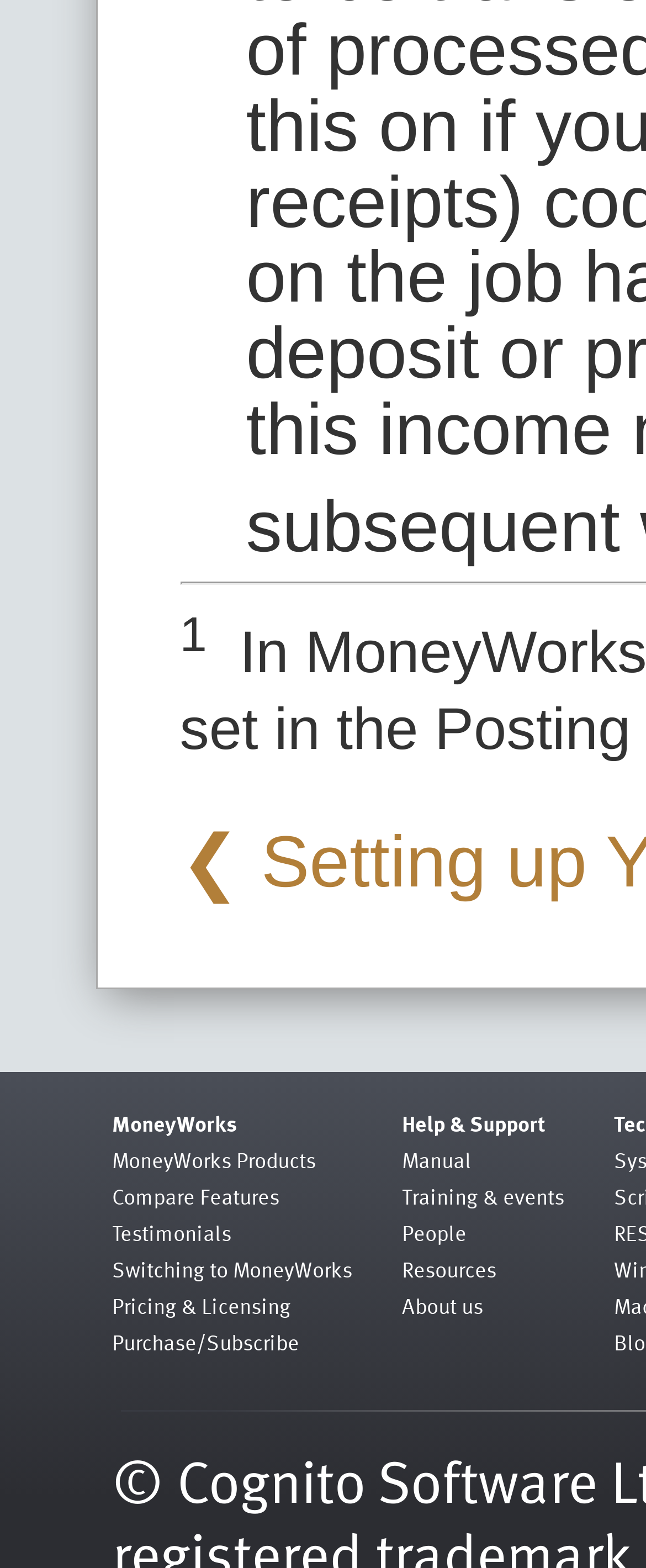How many links are there in the top section?
Give a detailed and exhaustive answer to the question.

I counted the links in the top section, which are 'MoneyWorks', 'MoneyWorks Products', 'Compare Features', 'Testimonials', 'Switching to MoneyWorks', 'Pricing & Licensing', and 'Purchase/Subscribe'. There are 7 links in total.